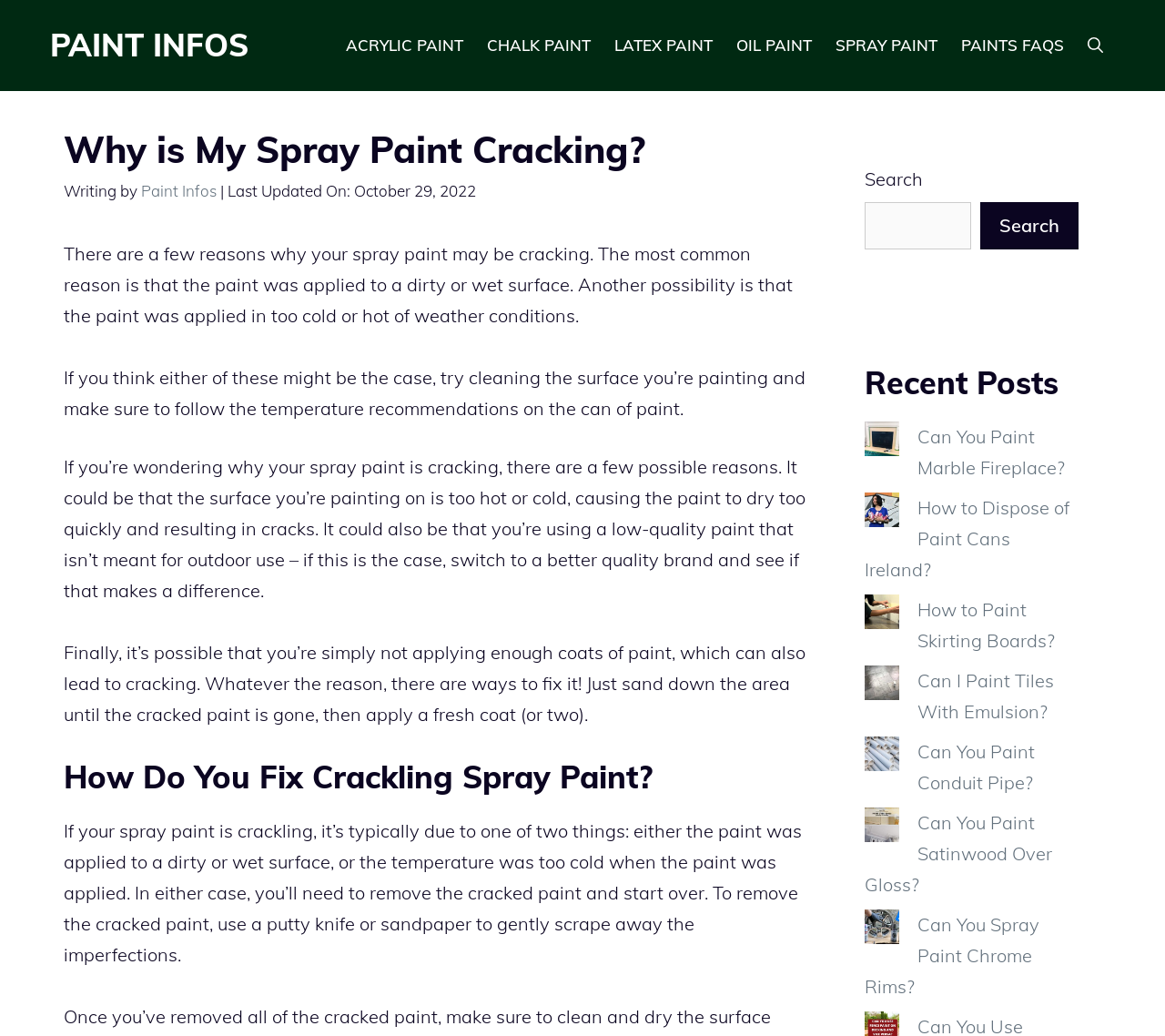Can you specify the bounding box coordinates for the region that should be clicked to fulfill this instruction: "Search for something".

[0.742, 0.195, 0.834, 0.241]